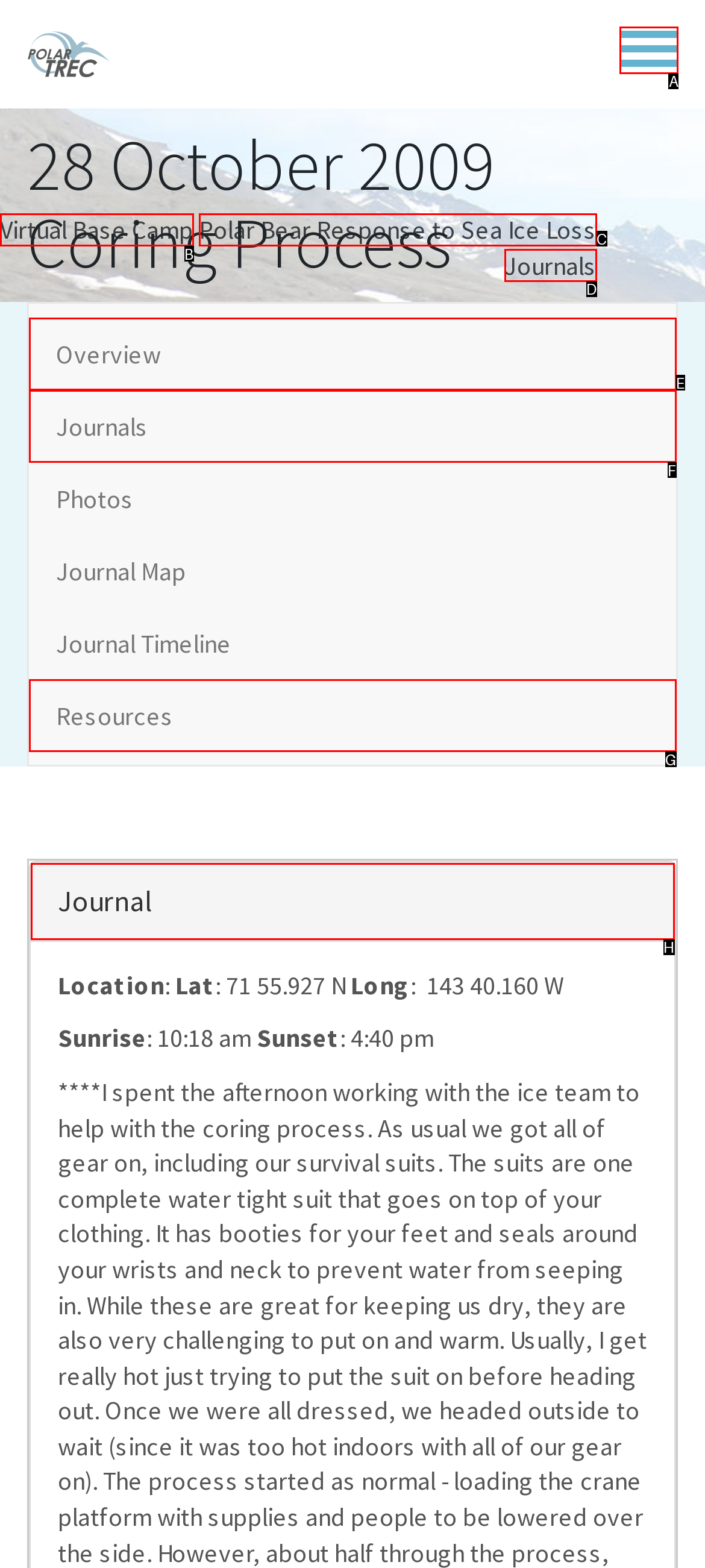Identify the HTML element to select in order to accomplish the following task: Toggle the menu
Reply with the letter of the chosen option from the given choices directly.

A